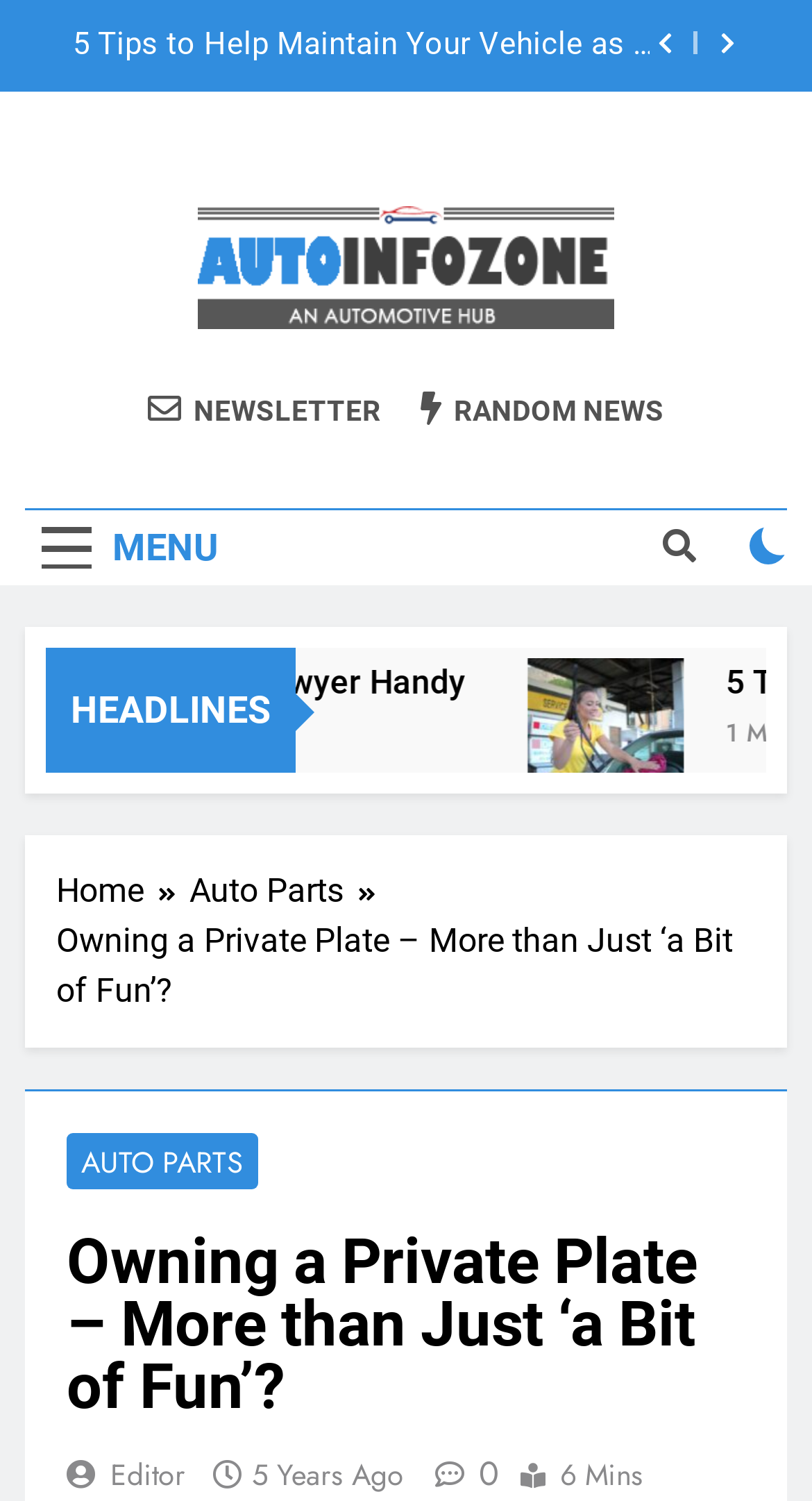Specify the bounding box coordinates for the region that must be clicked to perform the given instruction: "Explore the headlines".

[0.087, 0.458, 0.333, 0.487]